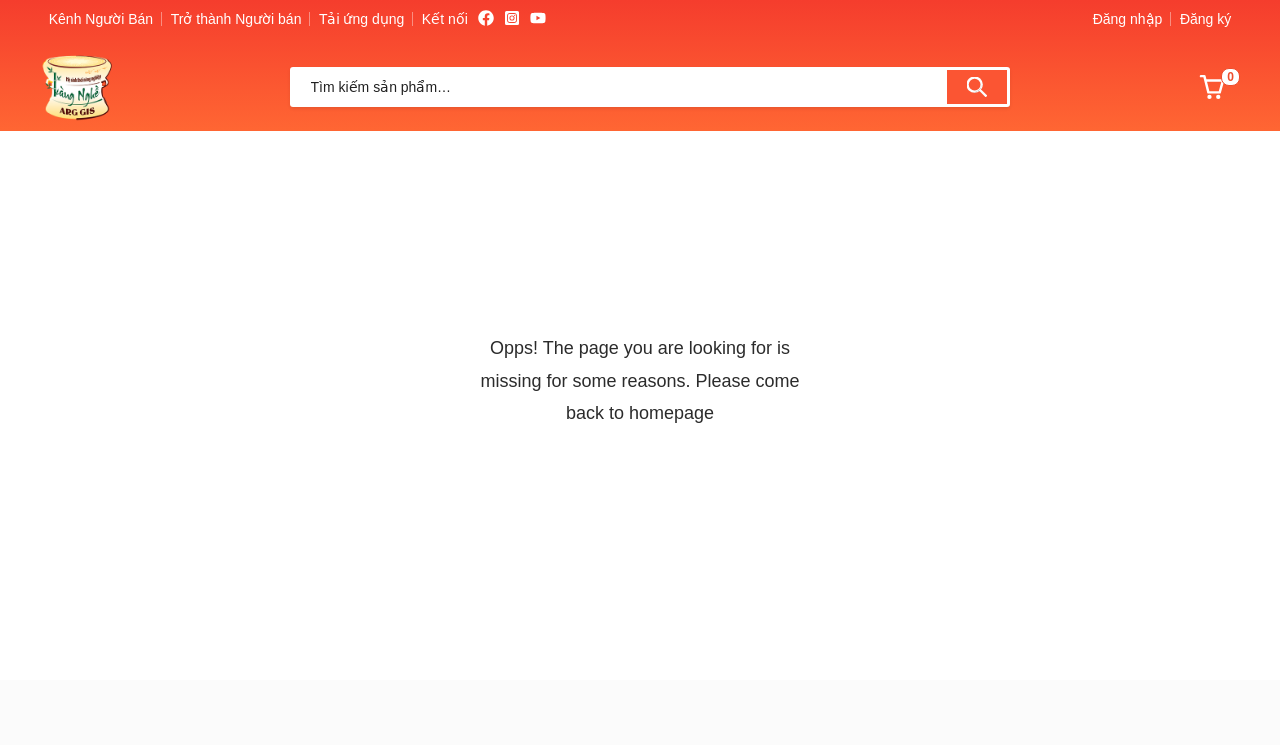How many social media links are present? Examine the screenshot and reply using just one word or a brief phrase.

3